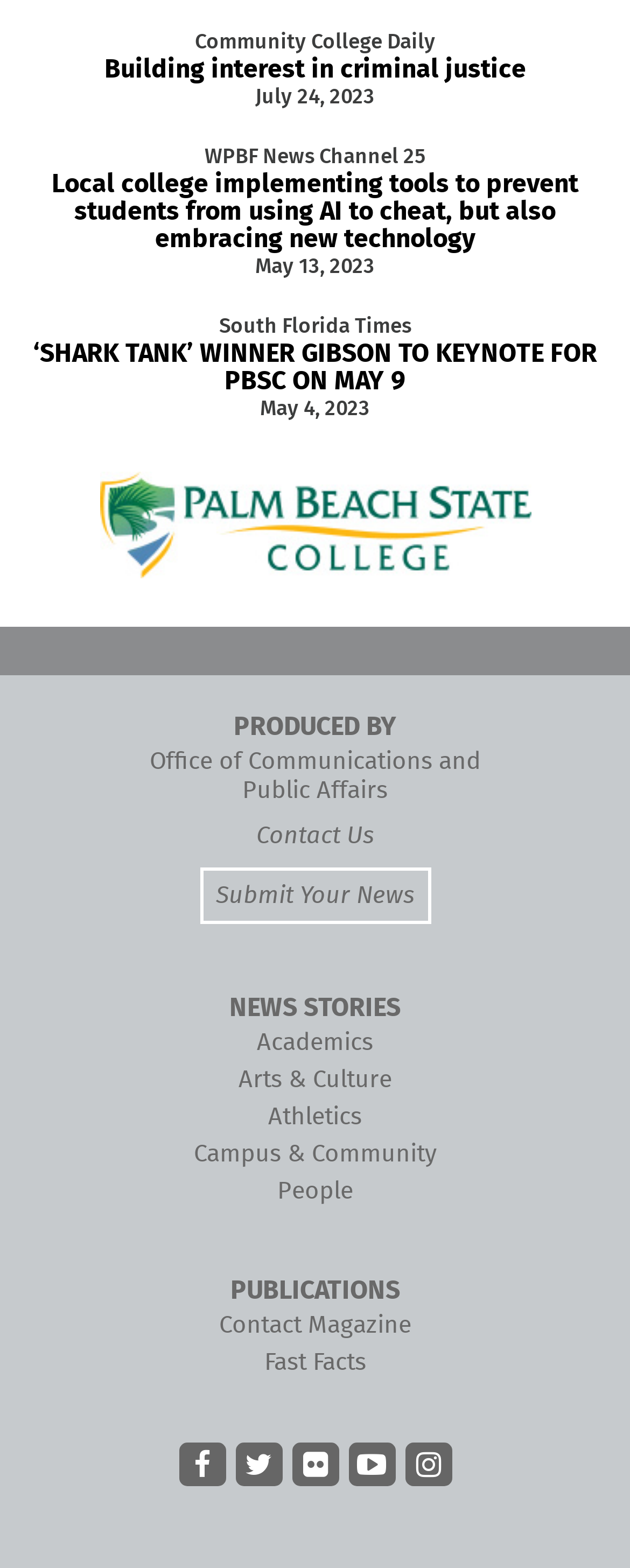Answer with a single word or phrase: 
How many social media links are there at the bottom?

5